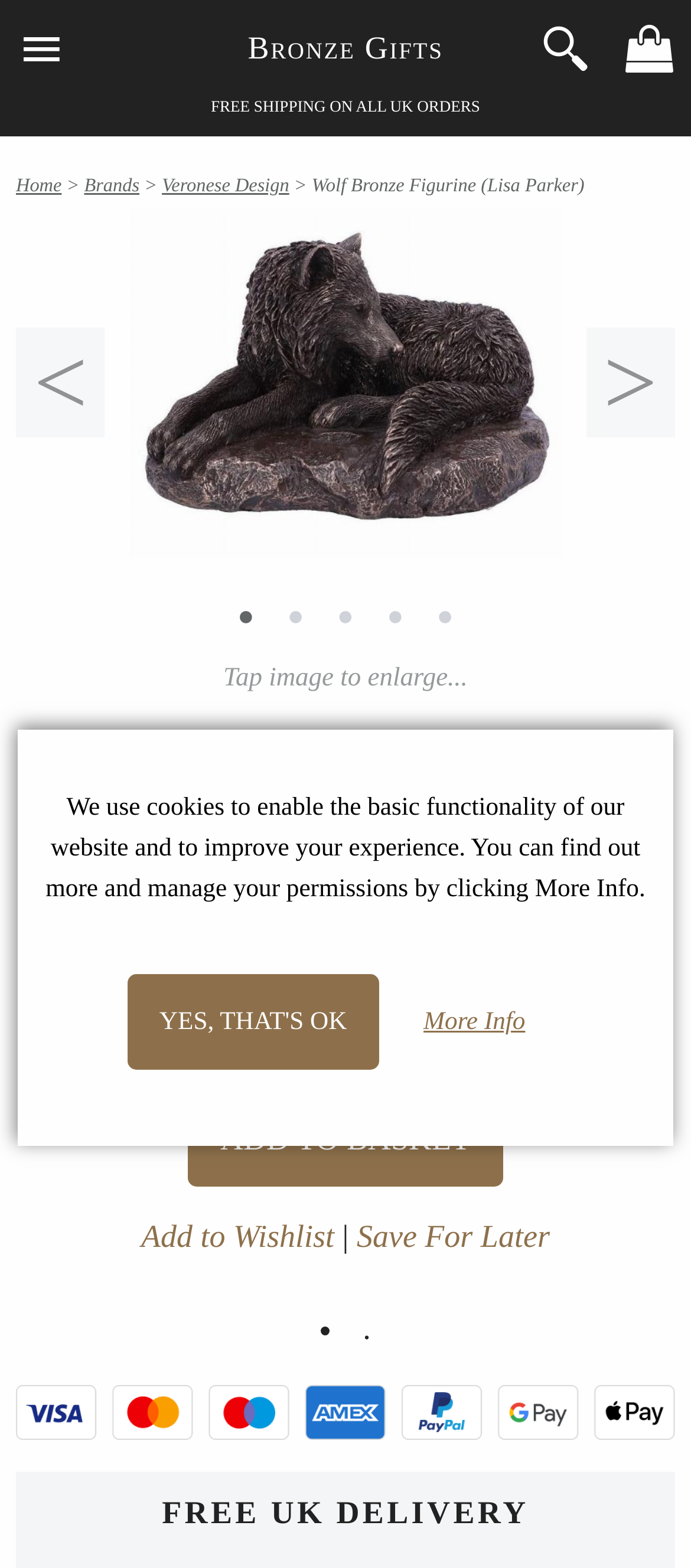Please identify the bounding box coordinates of the element's region that needs to be clicked to fulfill the following instruction: "Click the 'Add to Wishlist' button". The bounding box coordinates should consist of four float numbers between 0 and 1, i.e., [left, top, right, bottom].

[0.204, 0.777, 0.484, 0.8]